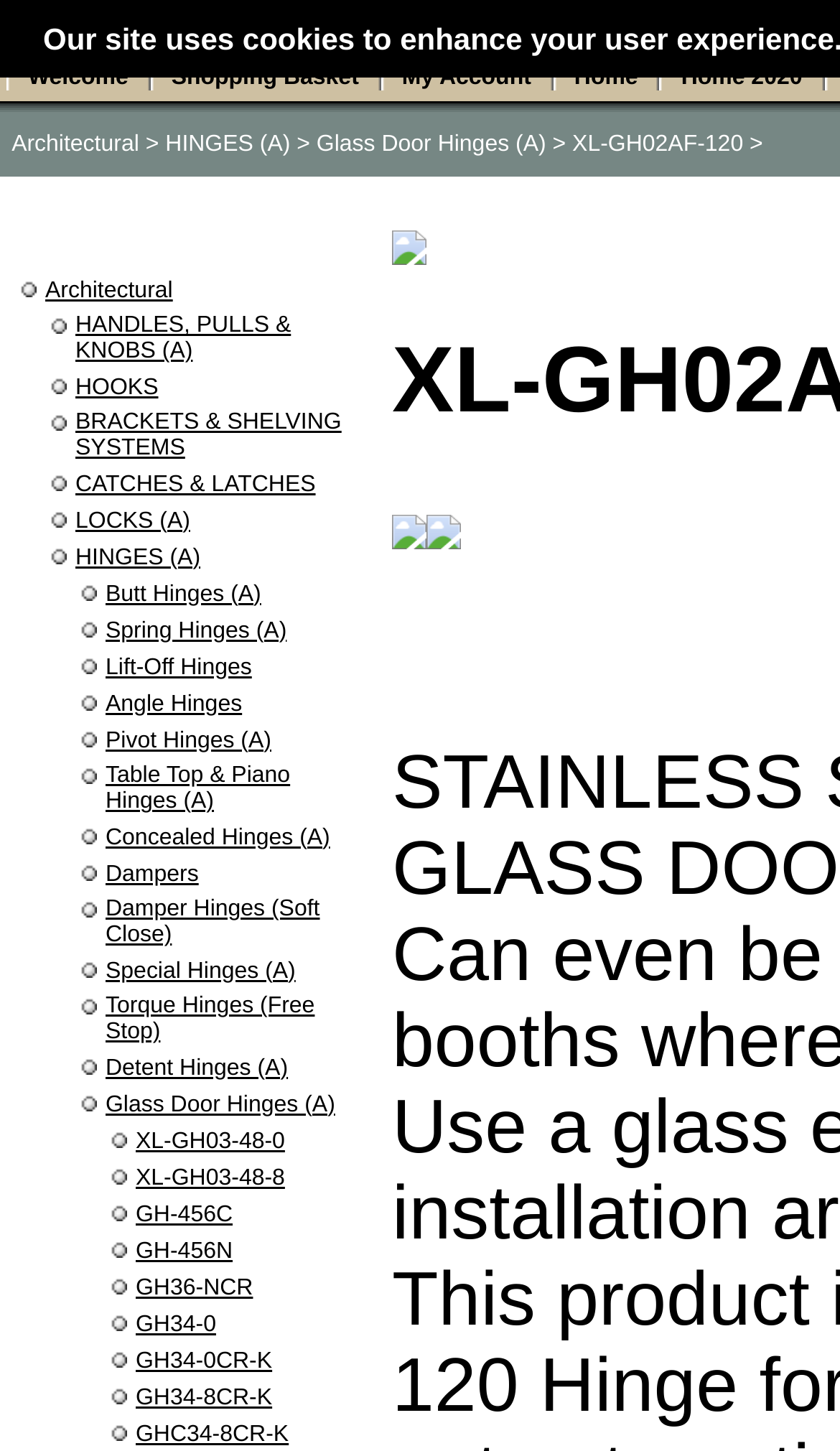Please find the bounding box coordinates of the element that must be clicked to perform the given instruction: "View 'Glass Door Hinges (A)'". The coordinates should be four float numbers from 0 to 1, i.e., [left, top, right, bottom].

[0.377, 0.091, 0.65, 0.108]